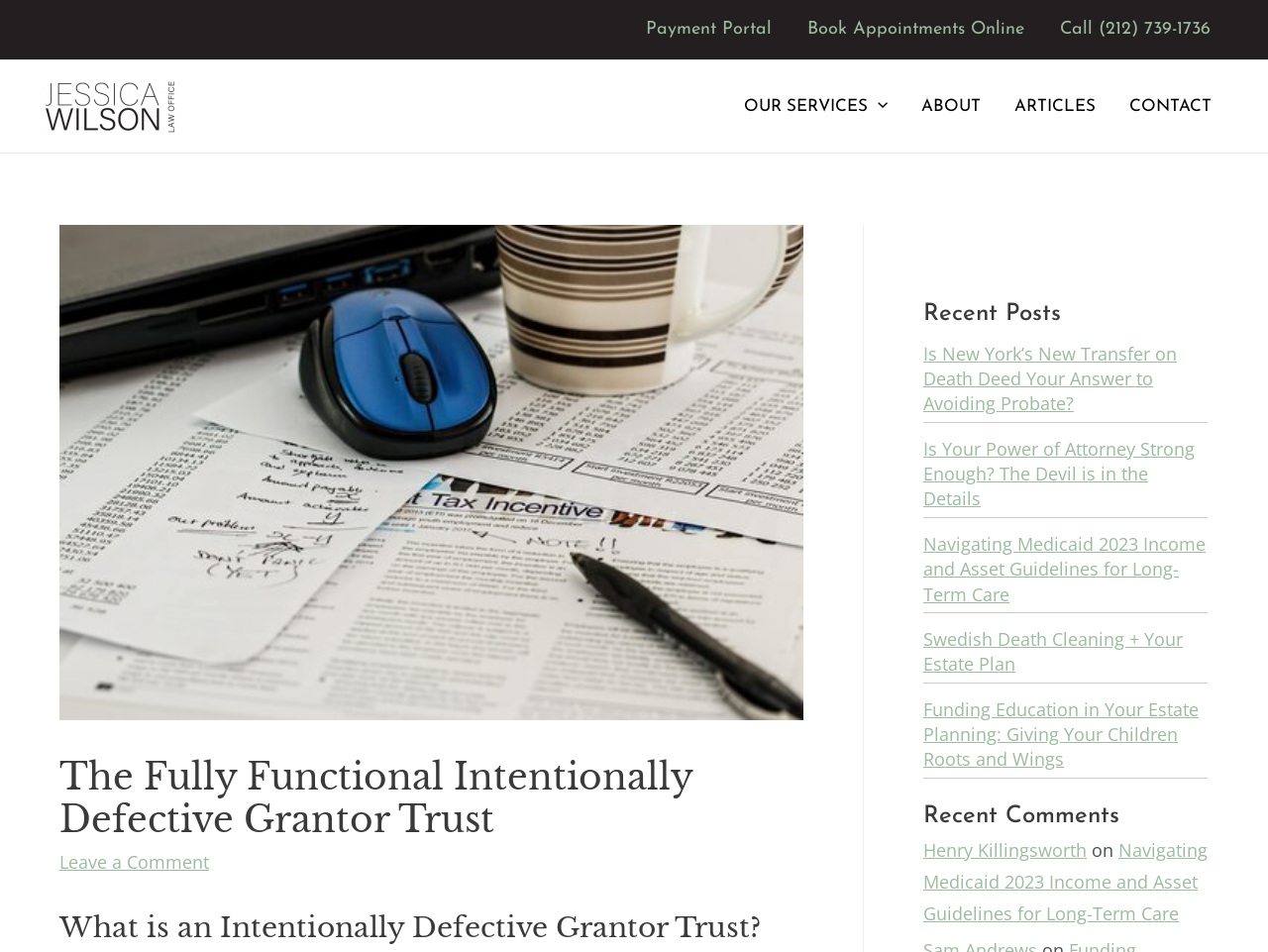What is the name of the law office?
Using the image, answer in one word or phrase.

Law Office Estate Planning